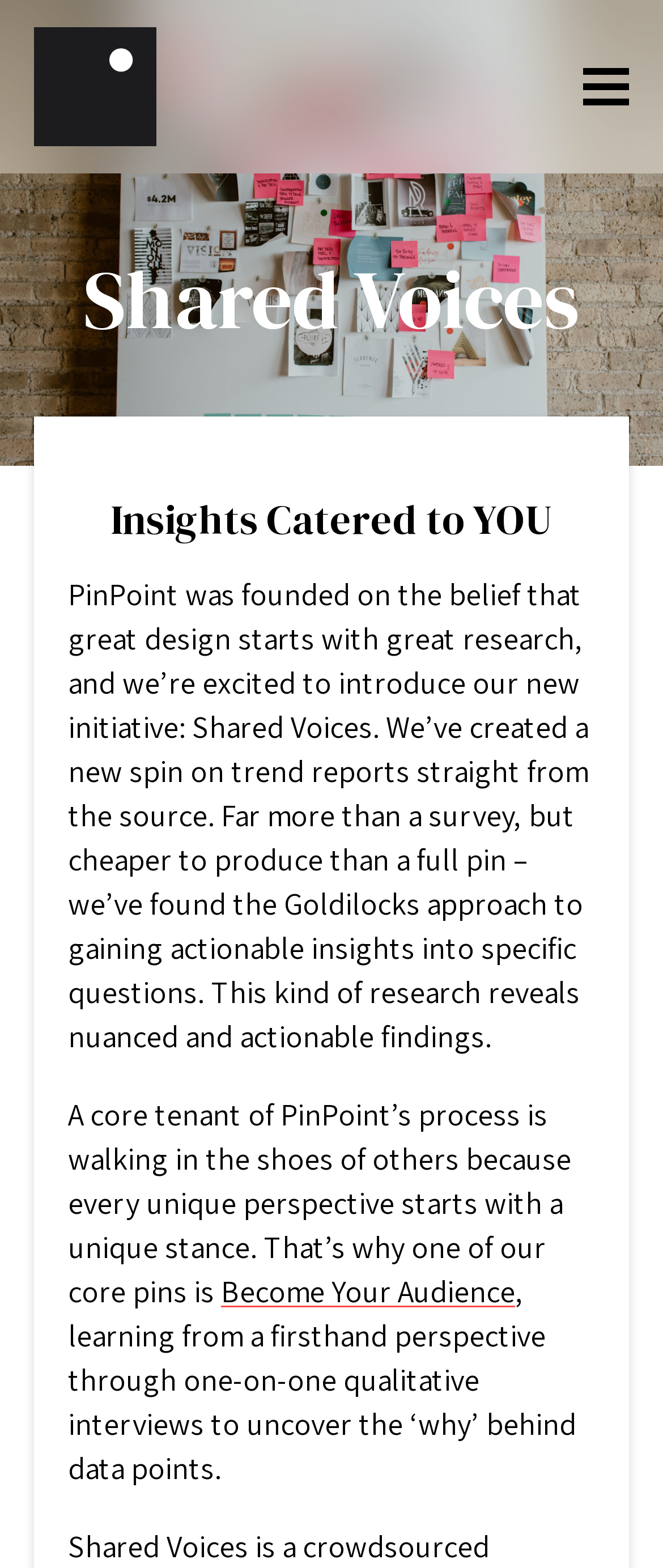What is the relationship between PinPoint and great design?
Answer the question with as much detail as possible.

The webpage states that PinPoint was founded on the belief that great design starts with great research, implying that research is a crucial component of the design process.